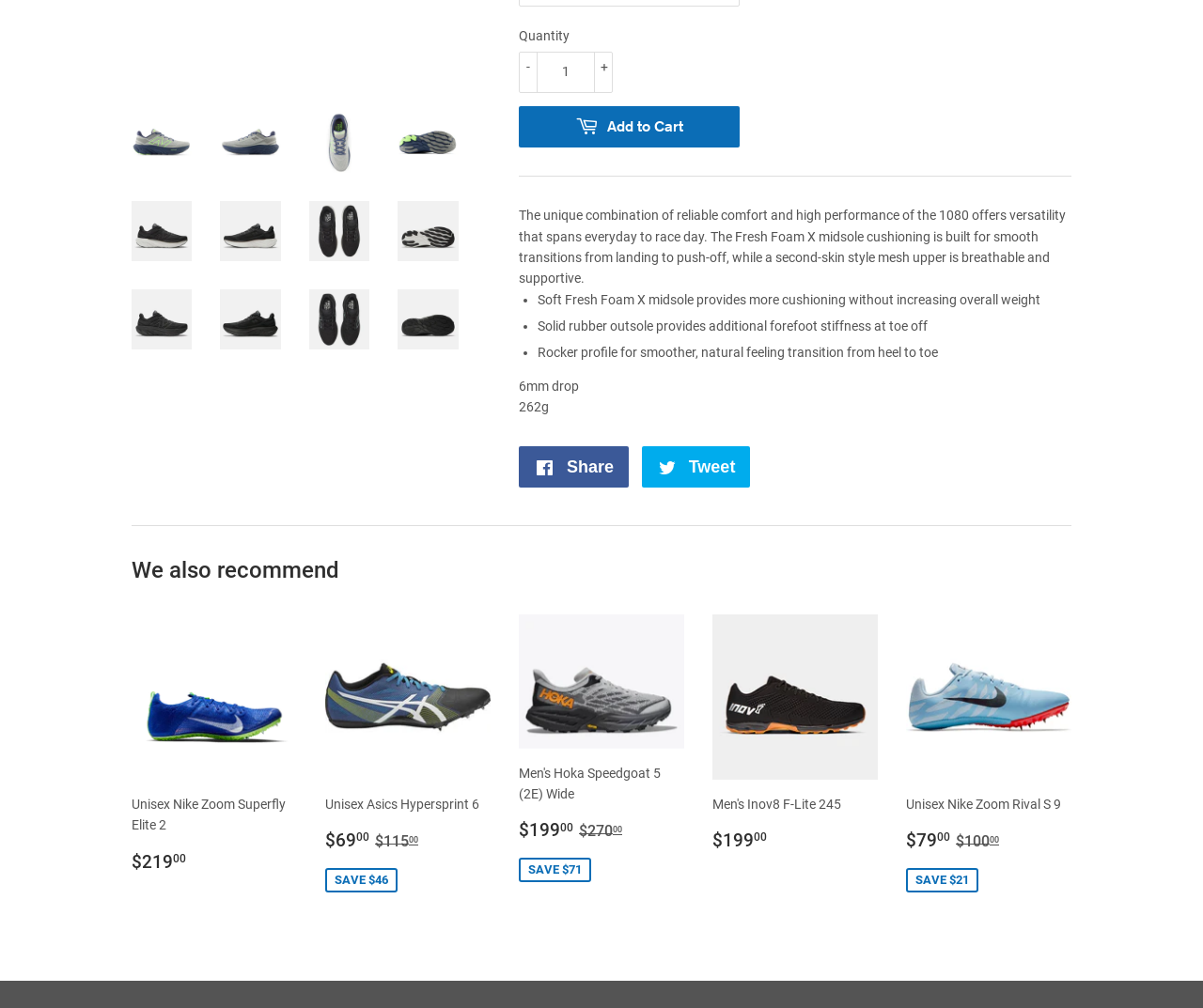Locate the bounding box of the UI element defined by this description: "Add to Cart". The coordinates should be given as four float numbers between 0 and 1, formatted as [left, top, right, bottom].

[0.431, 0.105, 0.615, 0.146]